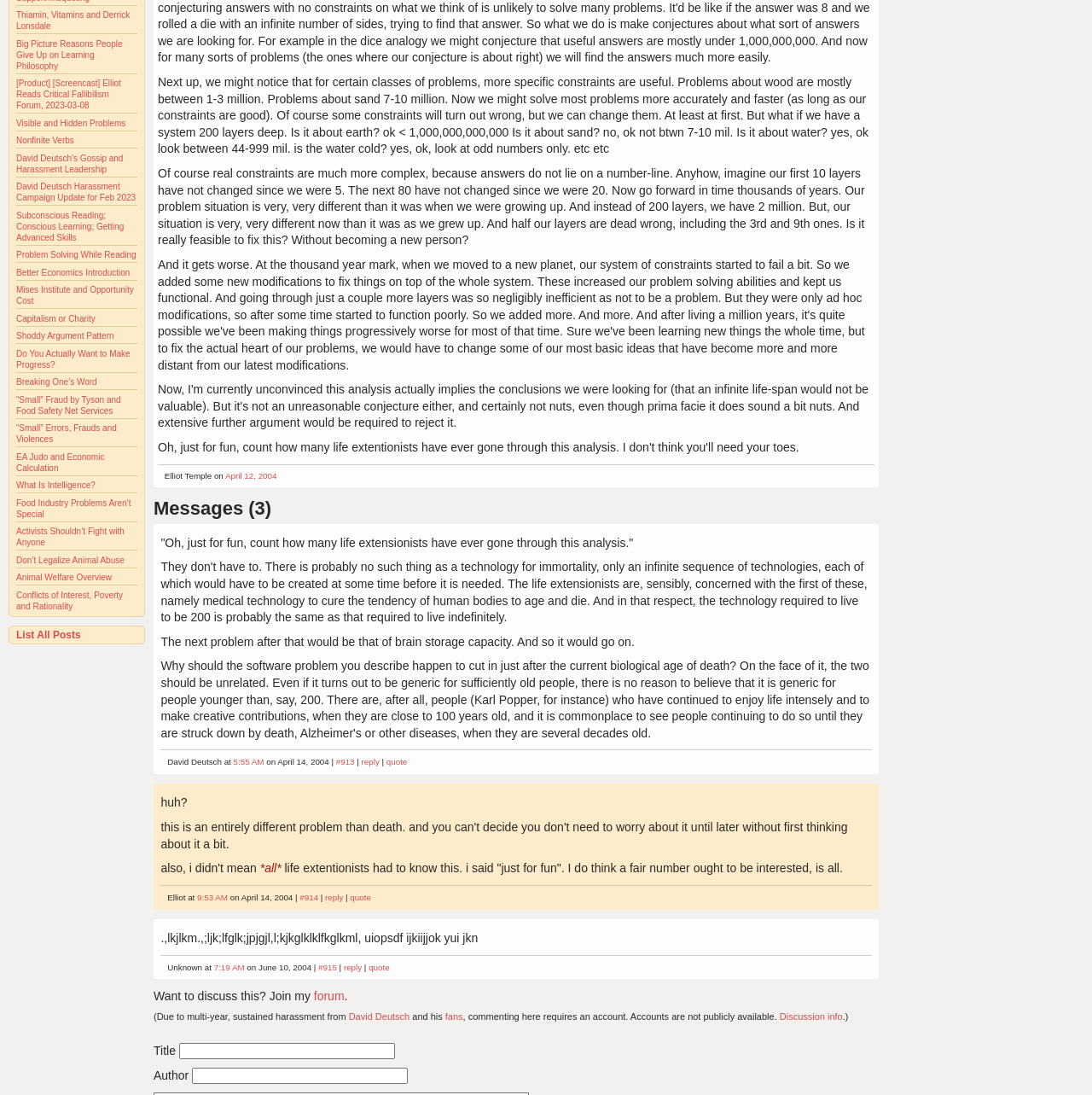Find the coordinates for the bounding box of the element with this description: "Visible and Hidden Problems".

[0.015, 0.108, 0.115, 0.117]